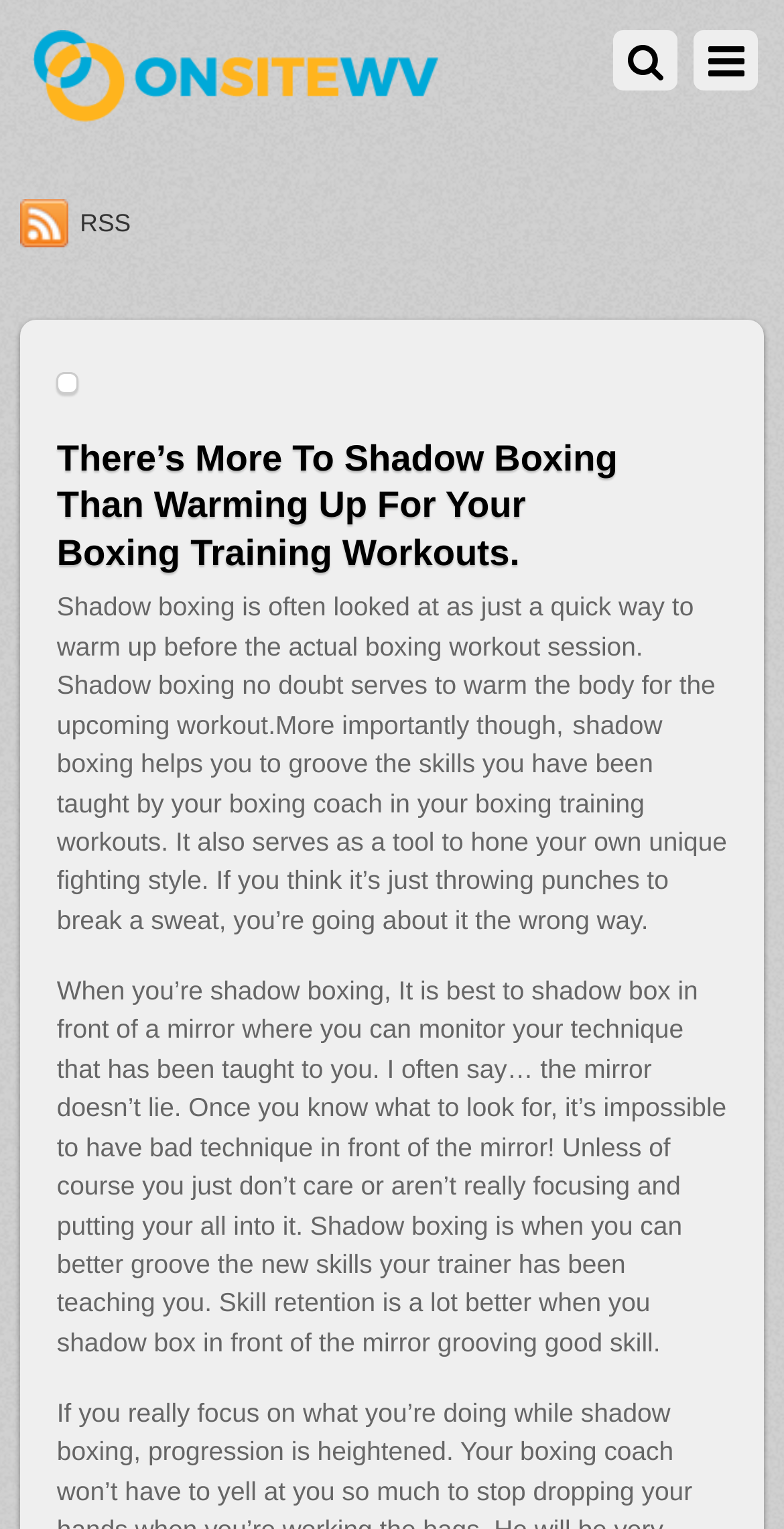Using the provided description title="OnSitewv", find the bounding box coordinates for the UI element. Provide the coordinates in (top-left x, top-left y, bottom-right x, bottom-right y) format, ensuring all values are between 0 and 1.

[0.025, 0.079, 0.719, 0.114]